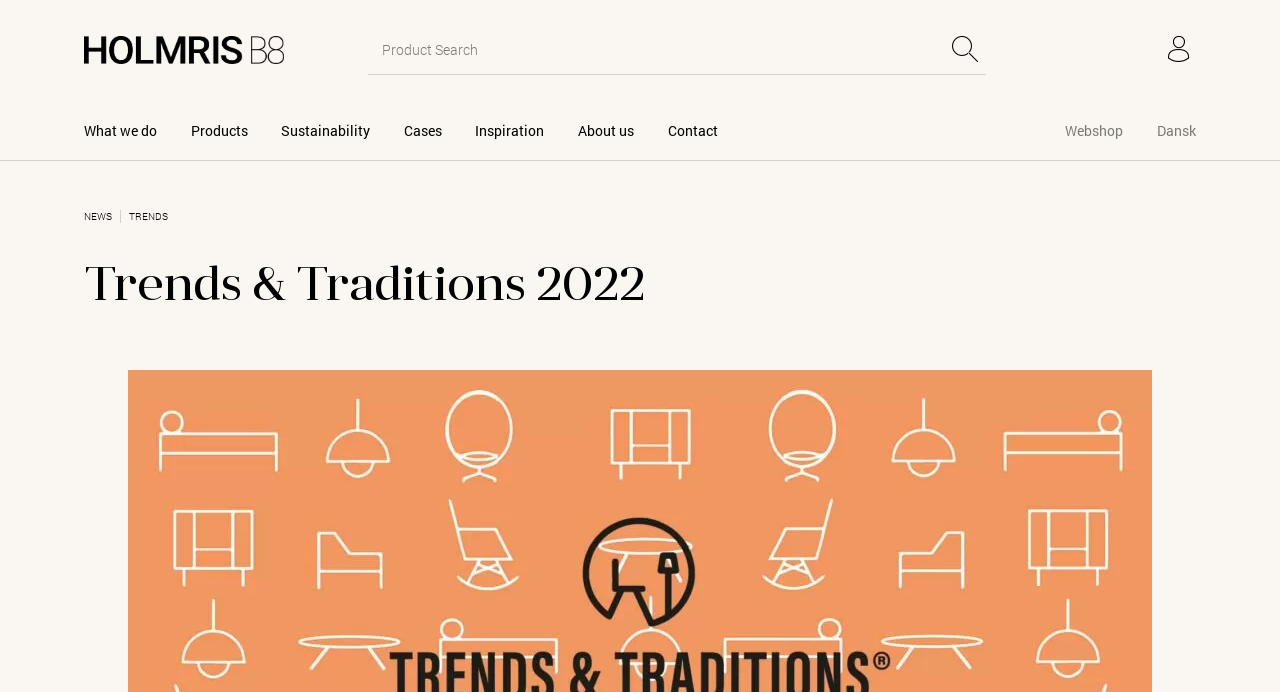Give a one-word or short-phrase answer to the following question: 
What can be searched on this webpage?

Products